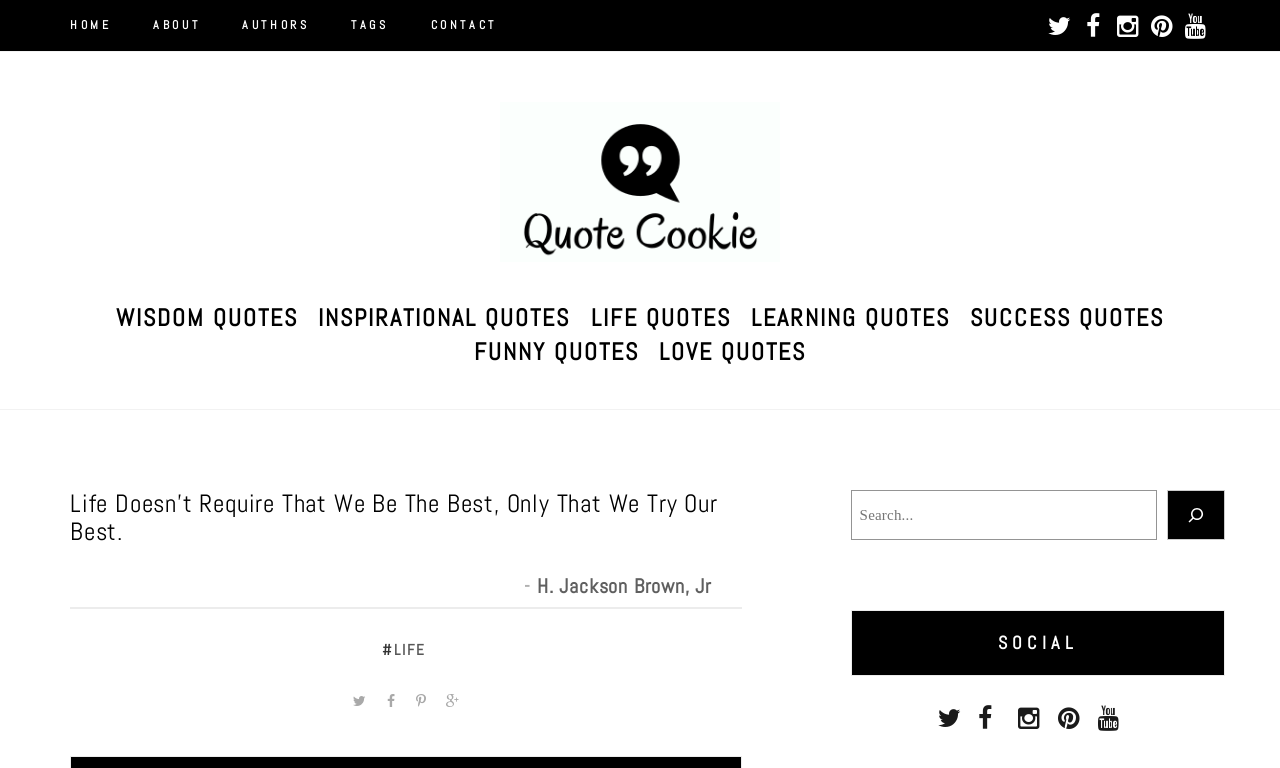Use the information in the screenshot to answer the question comprehensively: What is the name of the website?

The website's name is Quote Cookie, as indicated by the link 'Quote Cookie' at the top of the webpage, which also contains an image with the same name.